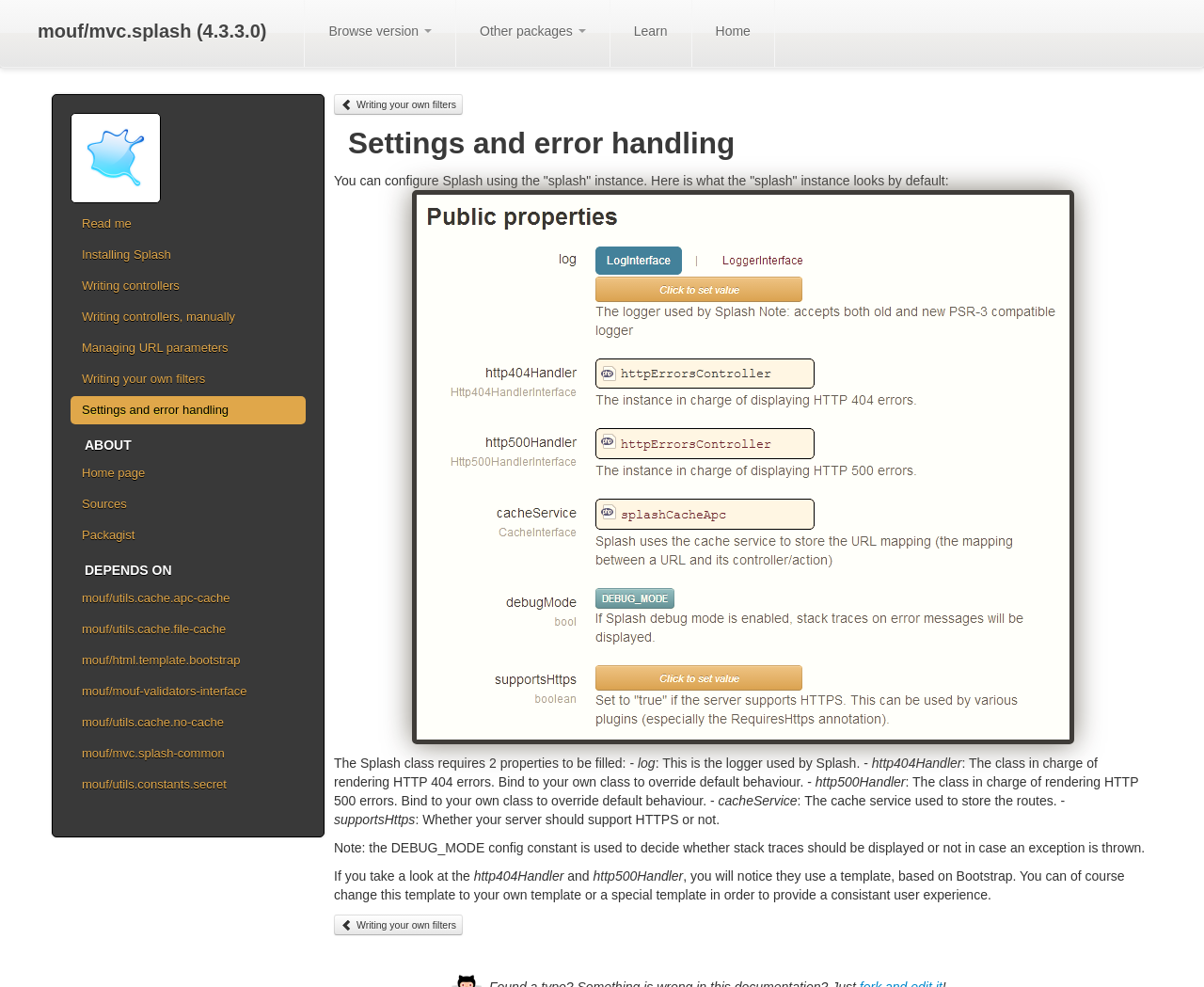Extract the bounding box for the UI element that matches this description: "Managing URL parameters".

[0.059, 0.338, 0.254, 0.367]